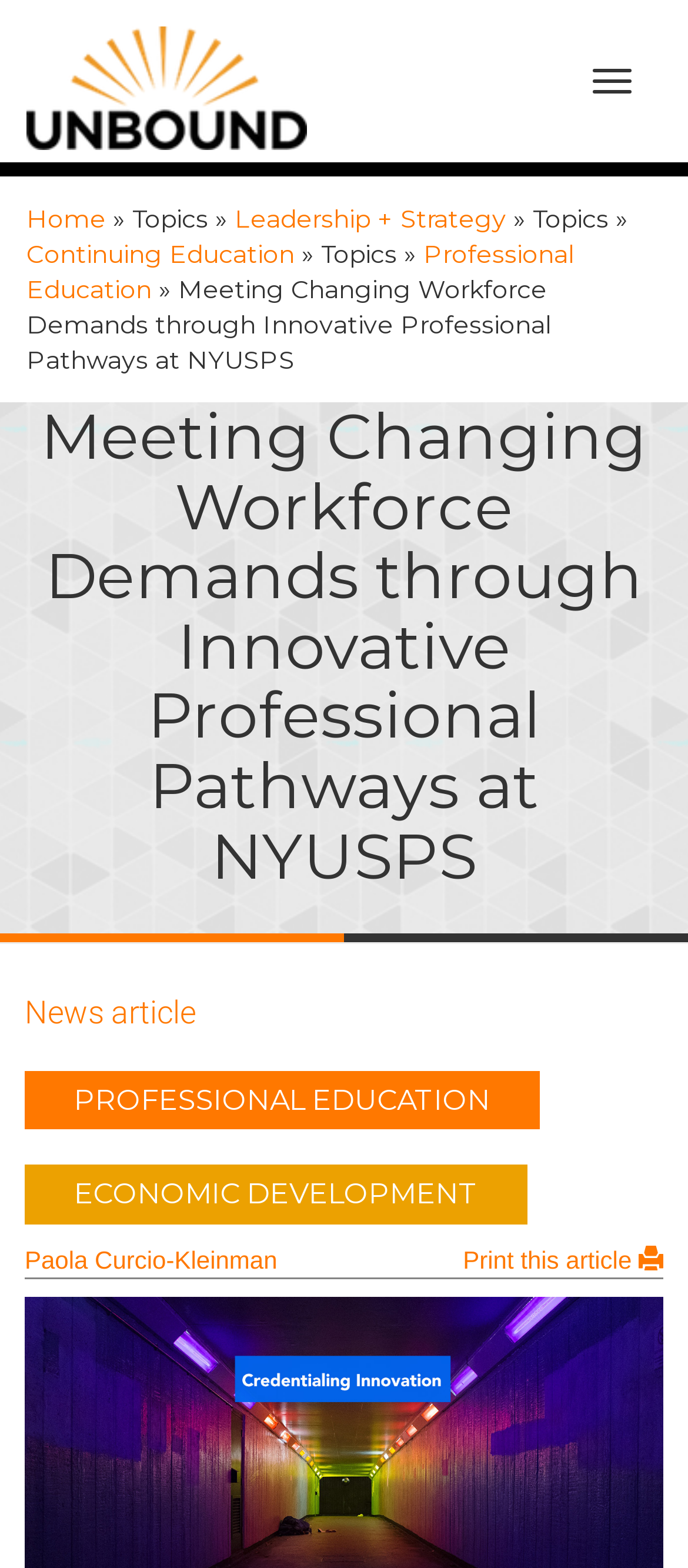Please determine the main heading text of this webpage.

Meeting Changing Workforce Demands through Innovative Professional Pathways at NYUSPS